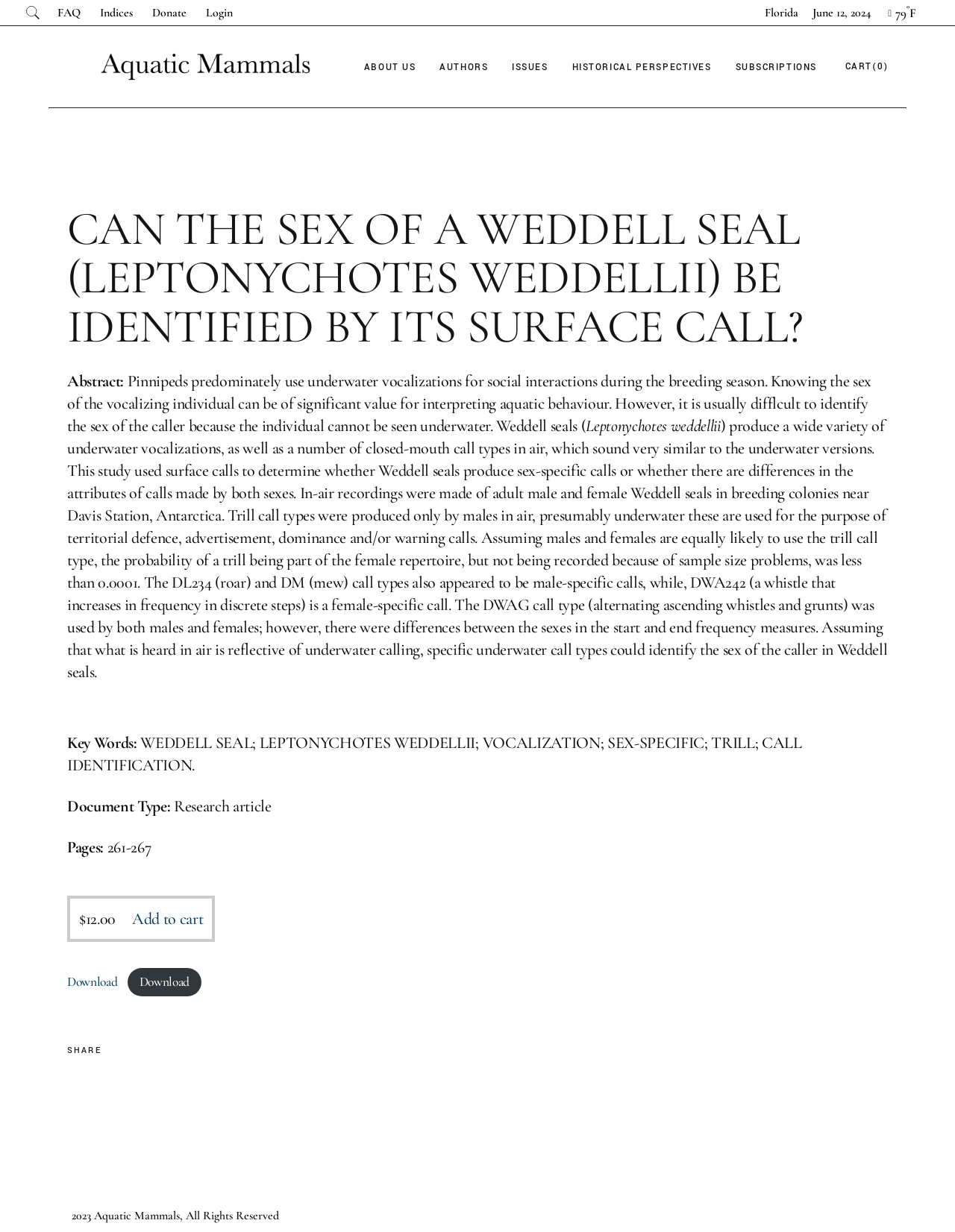Find the bounding box coordinates of the element's region that should be clicked in order to follow the given instruction: "Click the ABOUT US link". The coordinates should consist of four float numbers between 0 and 1, i.e., [left, top, right, bottom].

[0.381, 0.021, 0.435, 0.087]